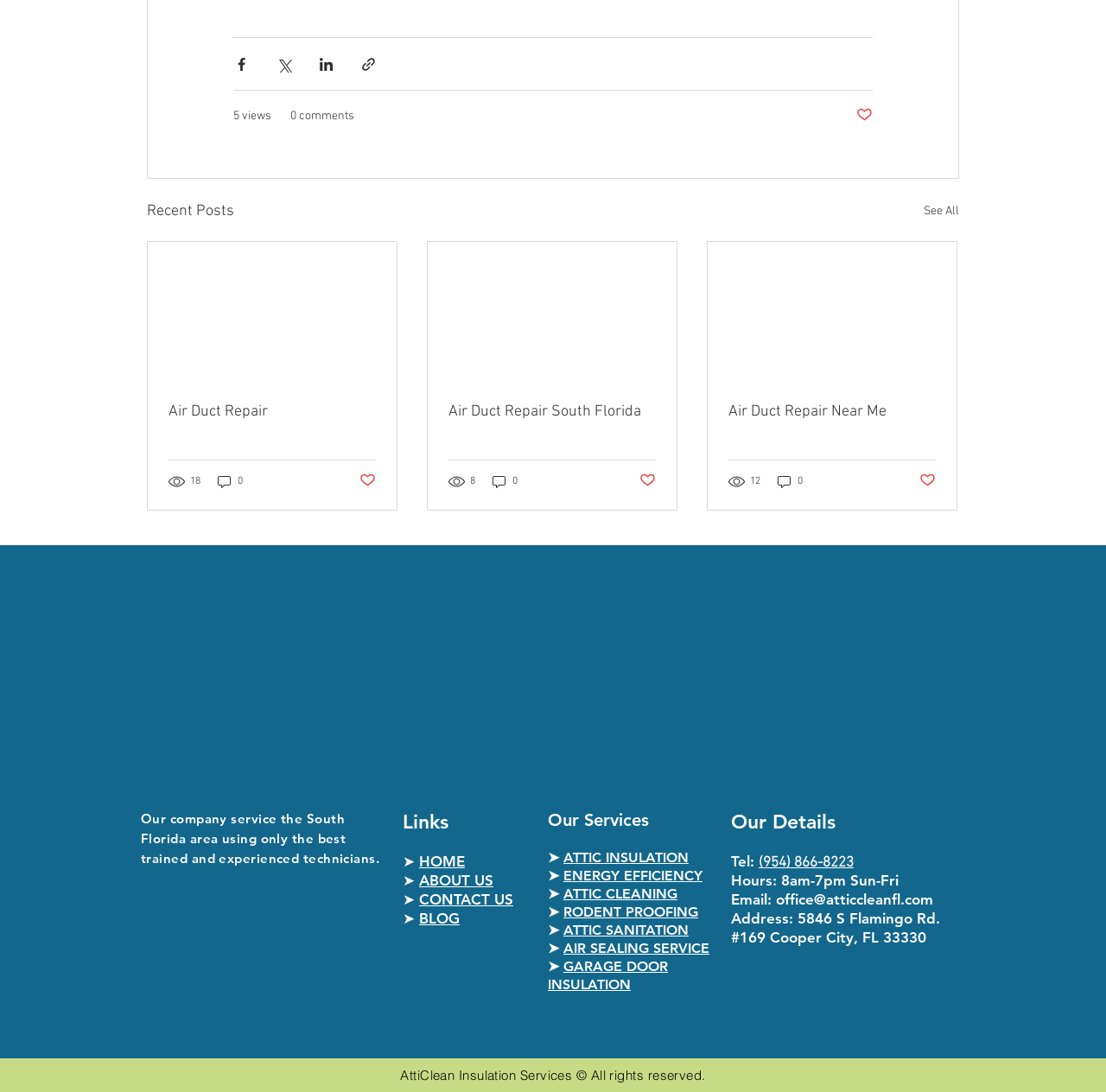Respond to the following question using a concise word or phrase: 
What is the address of the company?

5846 S Flamingo Rd. #169 Cooper City, FL 33330